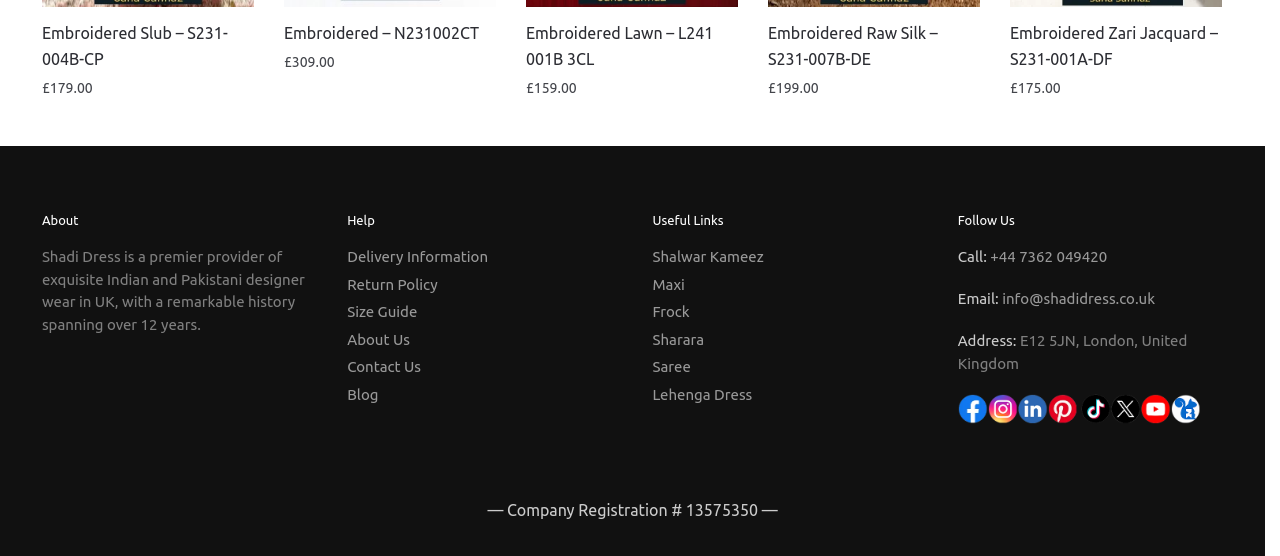Specify the bounding box coordinates of the element's region that should be clicked to achieve the following instruction: "View About Us". The bounding box coordinates consist of four float numbers between 0 and 1, in the format [left, top, right, bottom].

[0.271, 0.595, 0.32, 0.625]